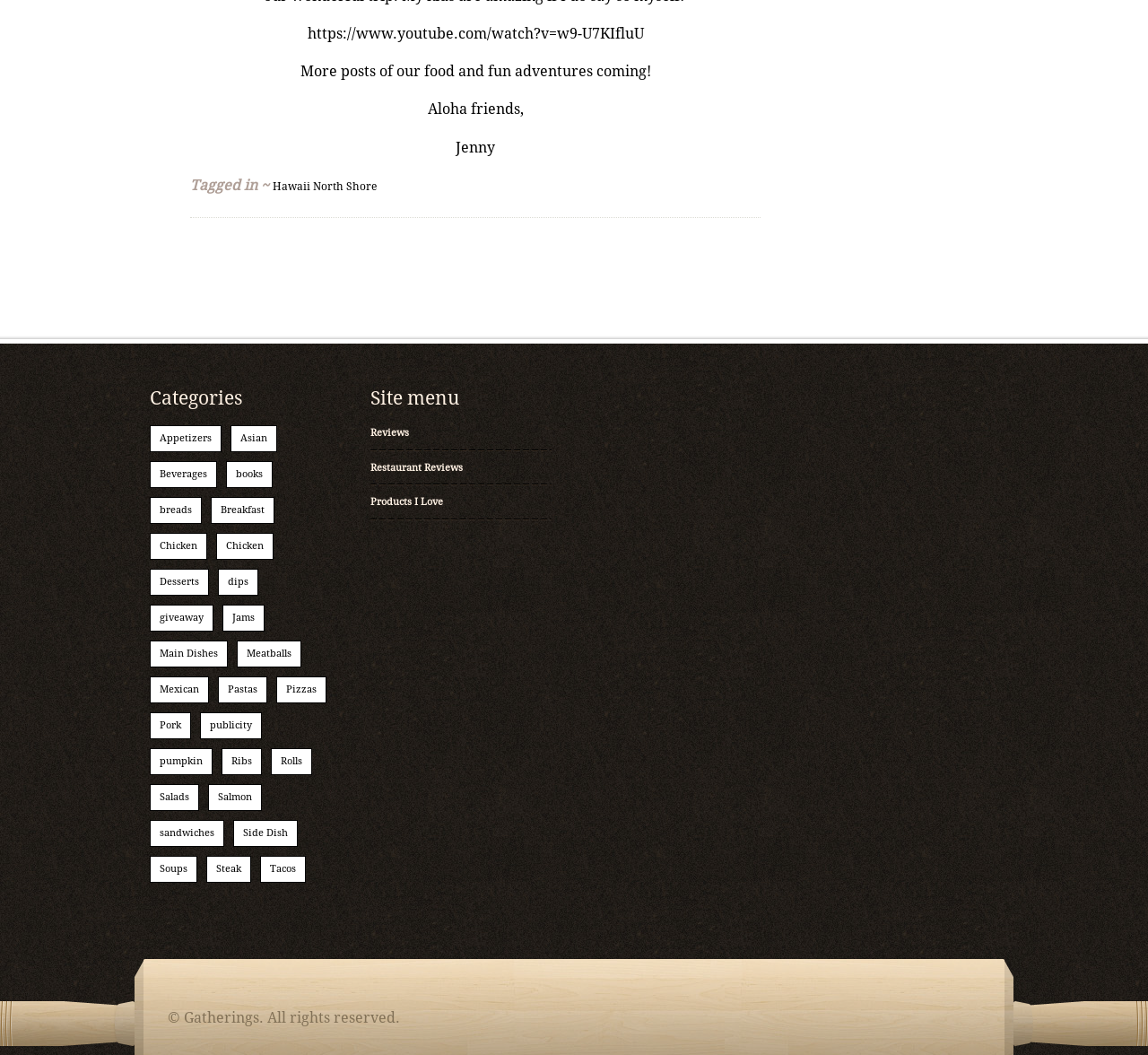Locate the bounding box coordinates of the clickable element to fulfill the following instruction: "Read more about Hawaii North Shore". Provide the coordinates as four float numbers between 0 and 1 in the format [left, top, right, bottom].

[0.238, 0.171, 0.328, 0.183]